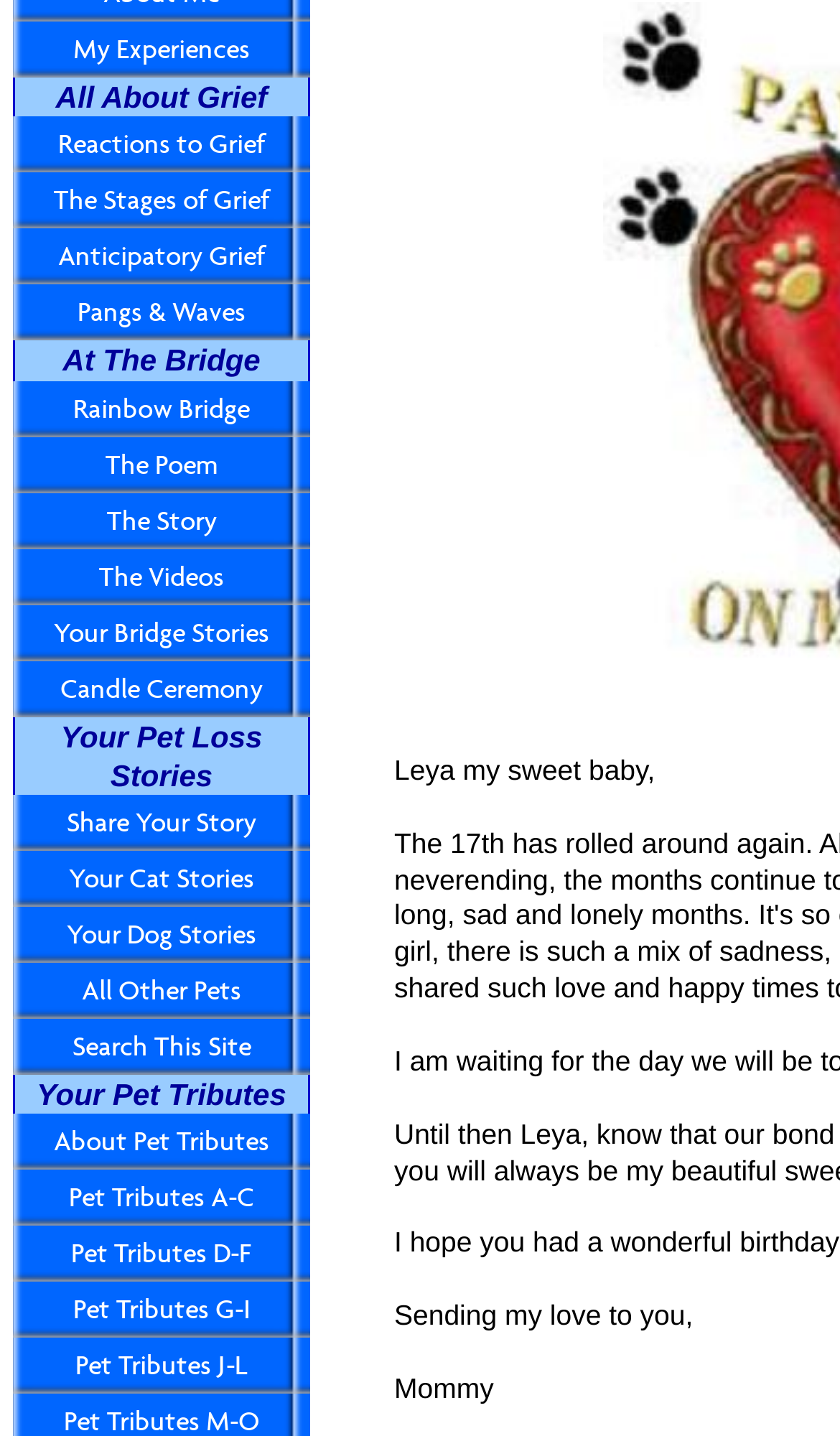Based on the provided description, "0522 523041", find the bounding box of the corresponding UI element in the screenshot.

None